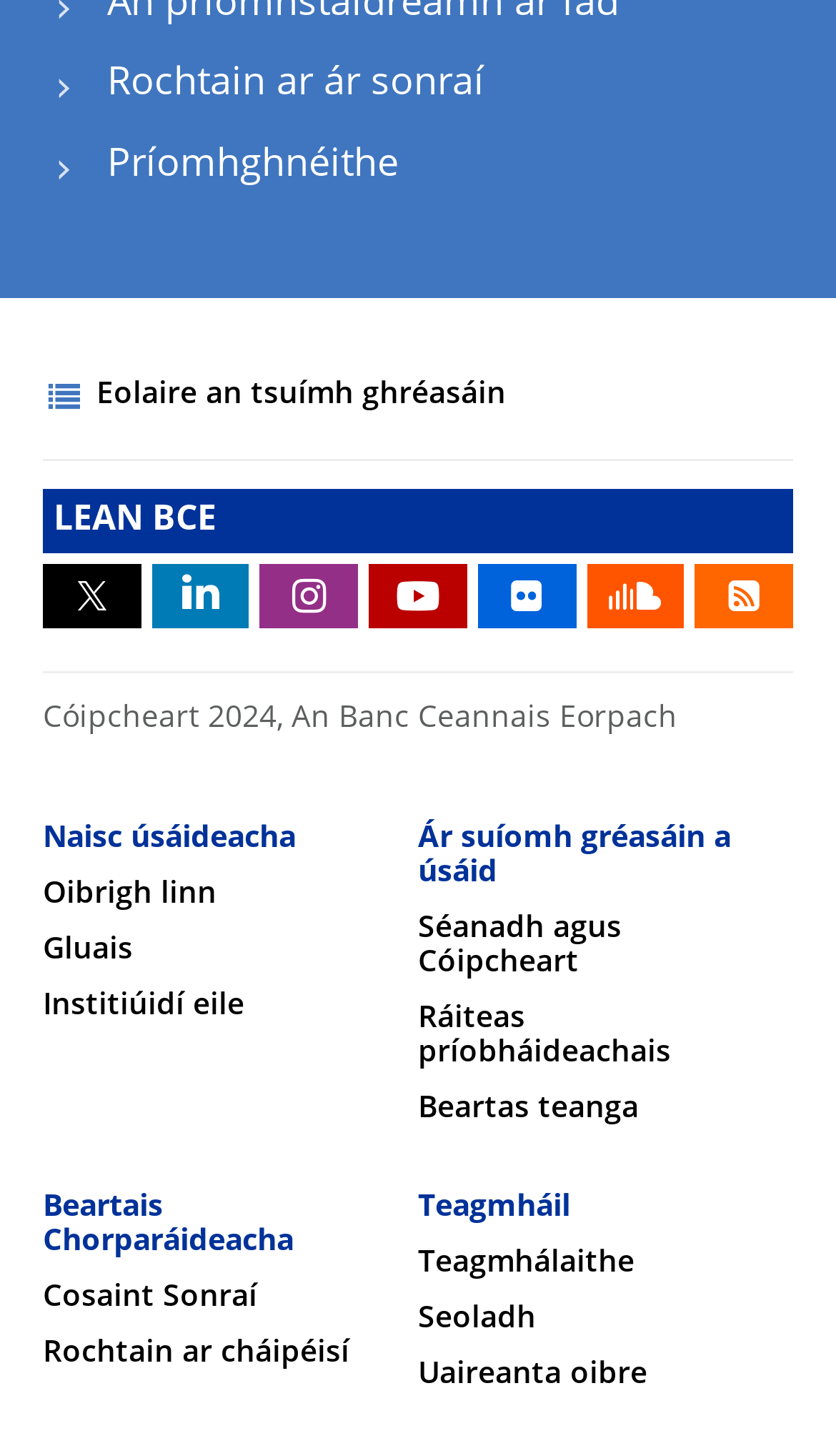Find and provide the bounding box coordinates for the UI element described with: "Teagmhálaithe".

[0.5, 0.857, 0.759, 0.878]